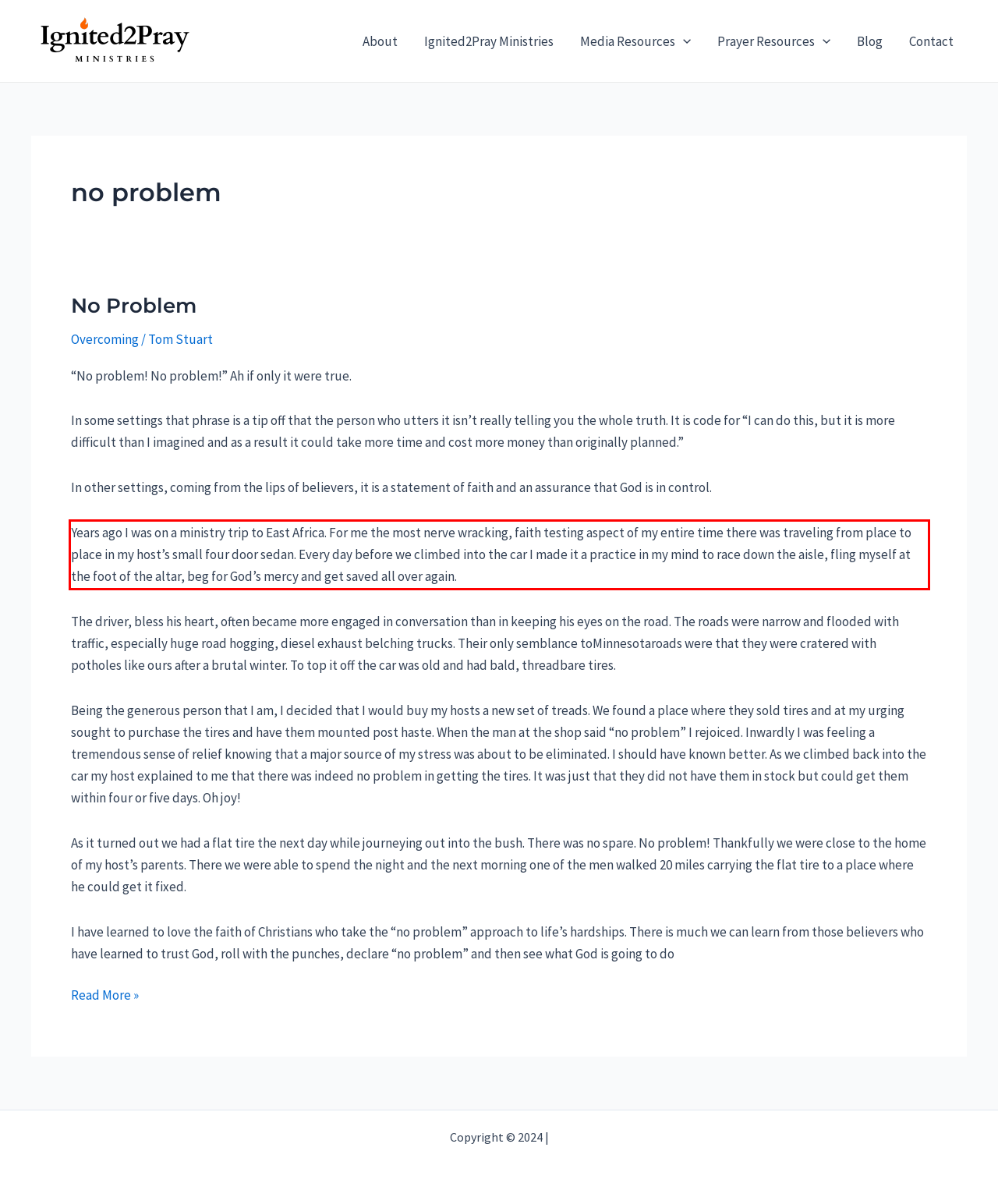Given a screenshot of a webpage with a red bounding box, please identify and retrieve the text inside the red rectangle.

Years ago I was on a ministry trip to East Africa. For me the most nerve wracking, faith testing aspect of my entire time there was traveling from place to place in my host’s small four door sedan. Every day before we climbed into the car I made it a practice in my mind to race down the aisle, fling myself at the foot of the altar, beg for God’s mercy and get saved all over again.